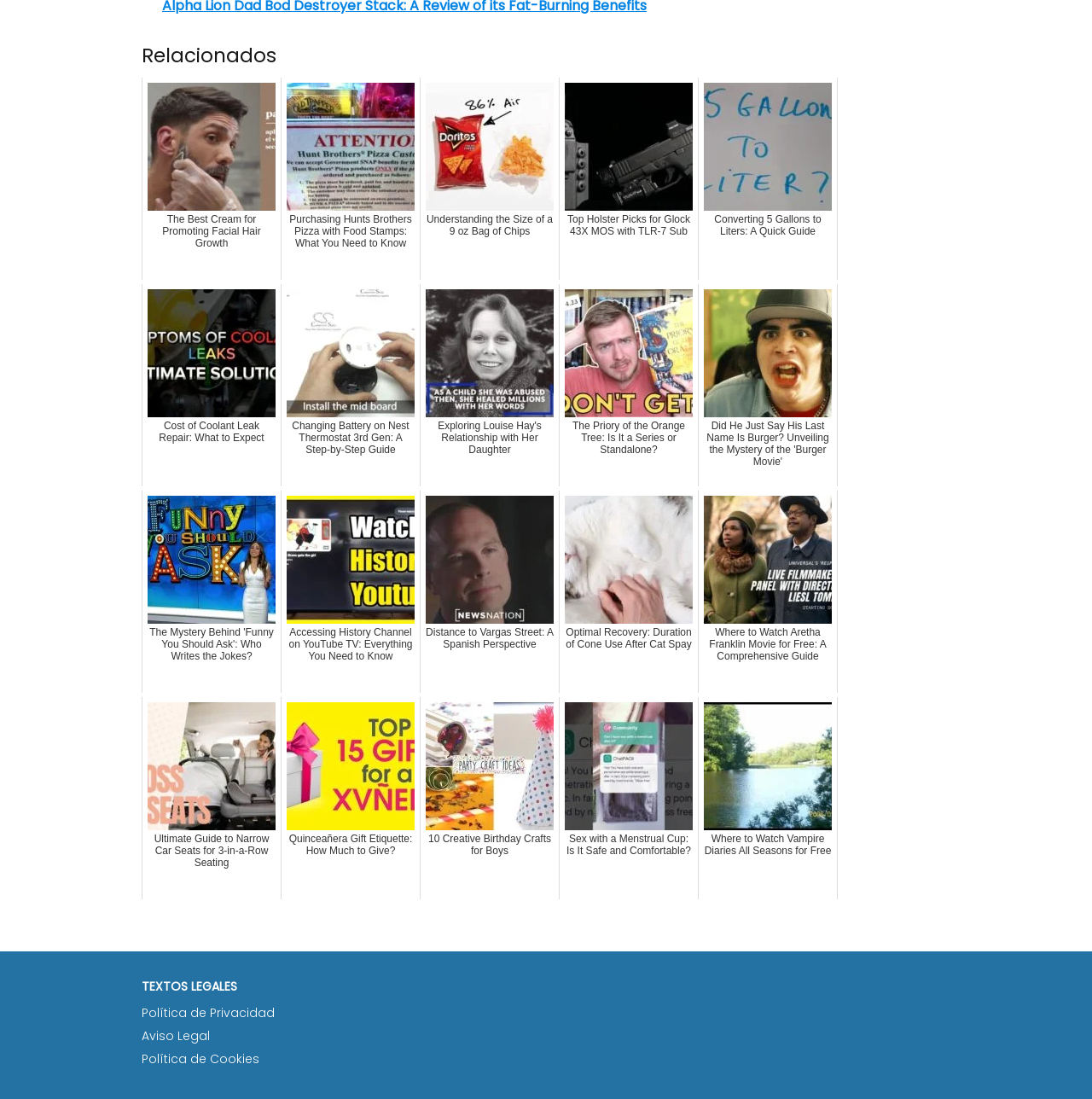What is the topic of the first link?
Based on the screenshot, answer the question with a single word or phrase.

Facial hair growth